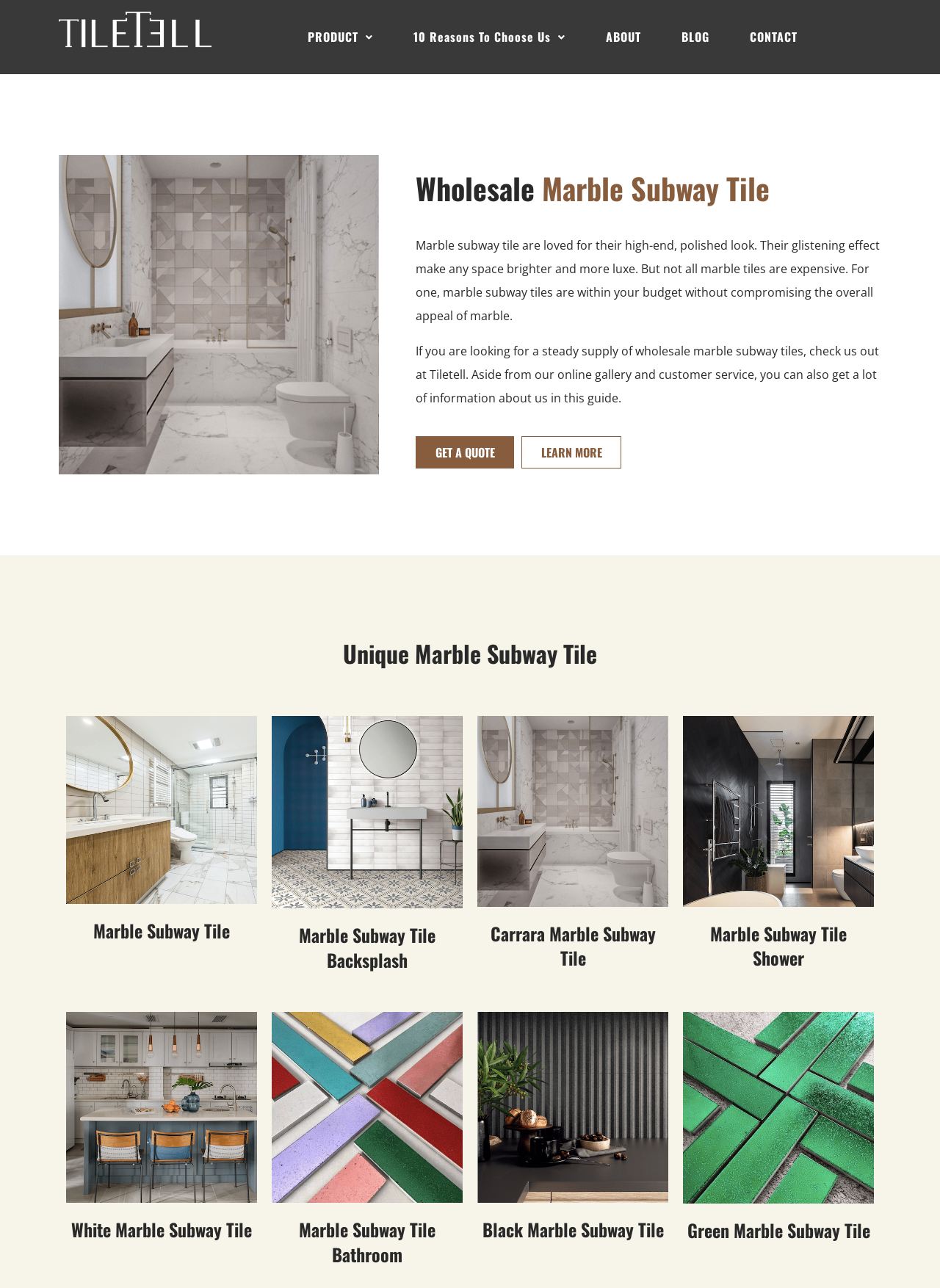How many images of marble subway tiles are shown on the page?
Based on the visual information, provide a detailed and comprehensive answer.

By examining the webpage, I can see that there are 9 images of marble subway tiles shown, each with its own heading and description. These images showcase different types and uses of marble subway tiles.